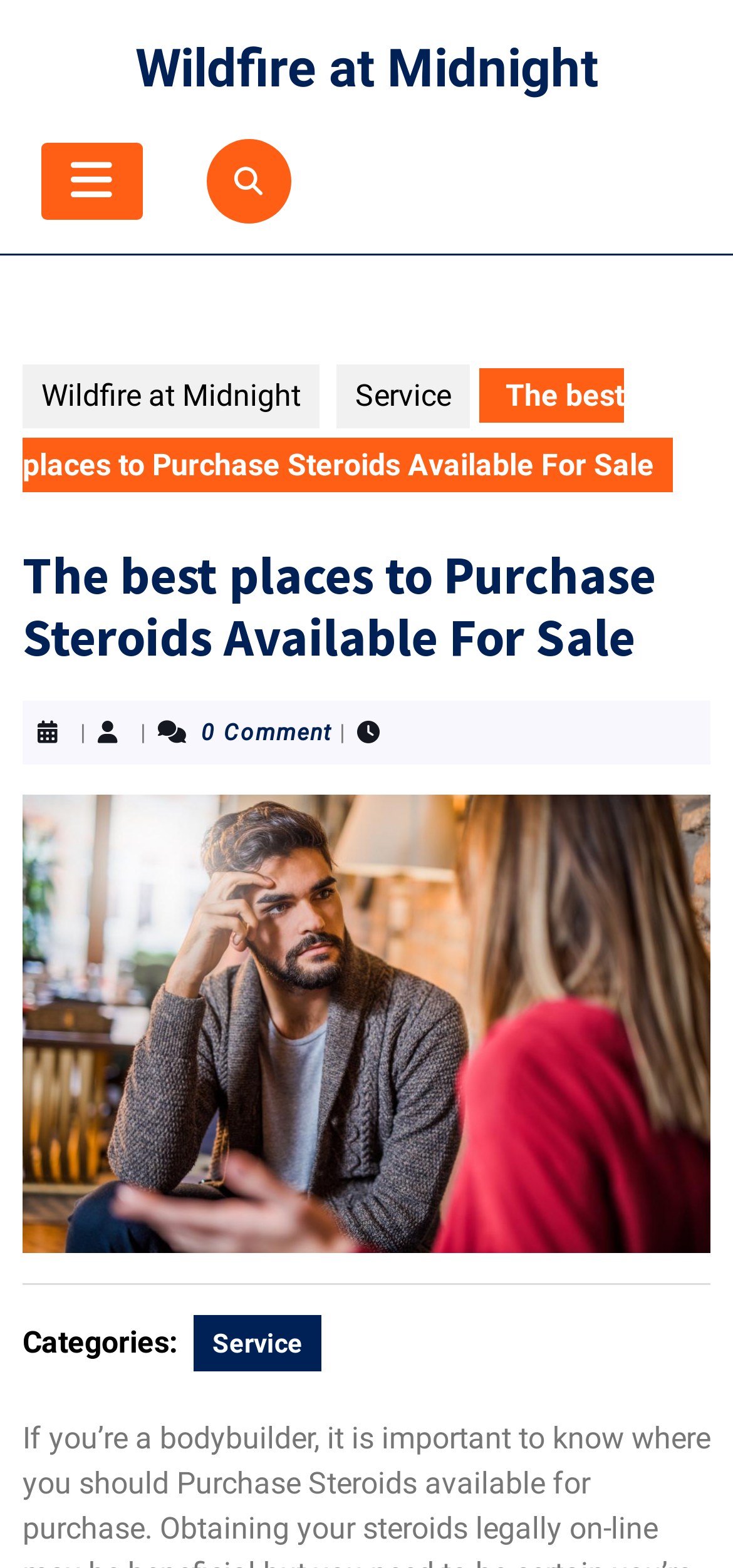Respond with a single word or short phrase to the following question: 
What is the name of the website?

Wildfire at Midnight